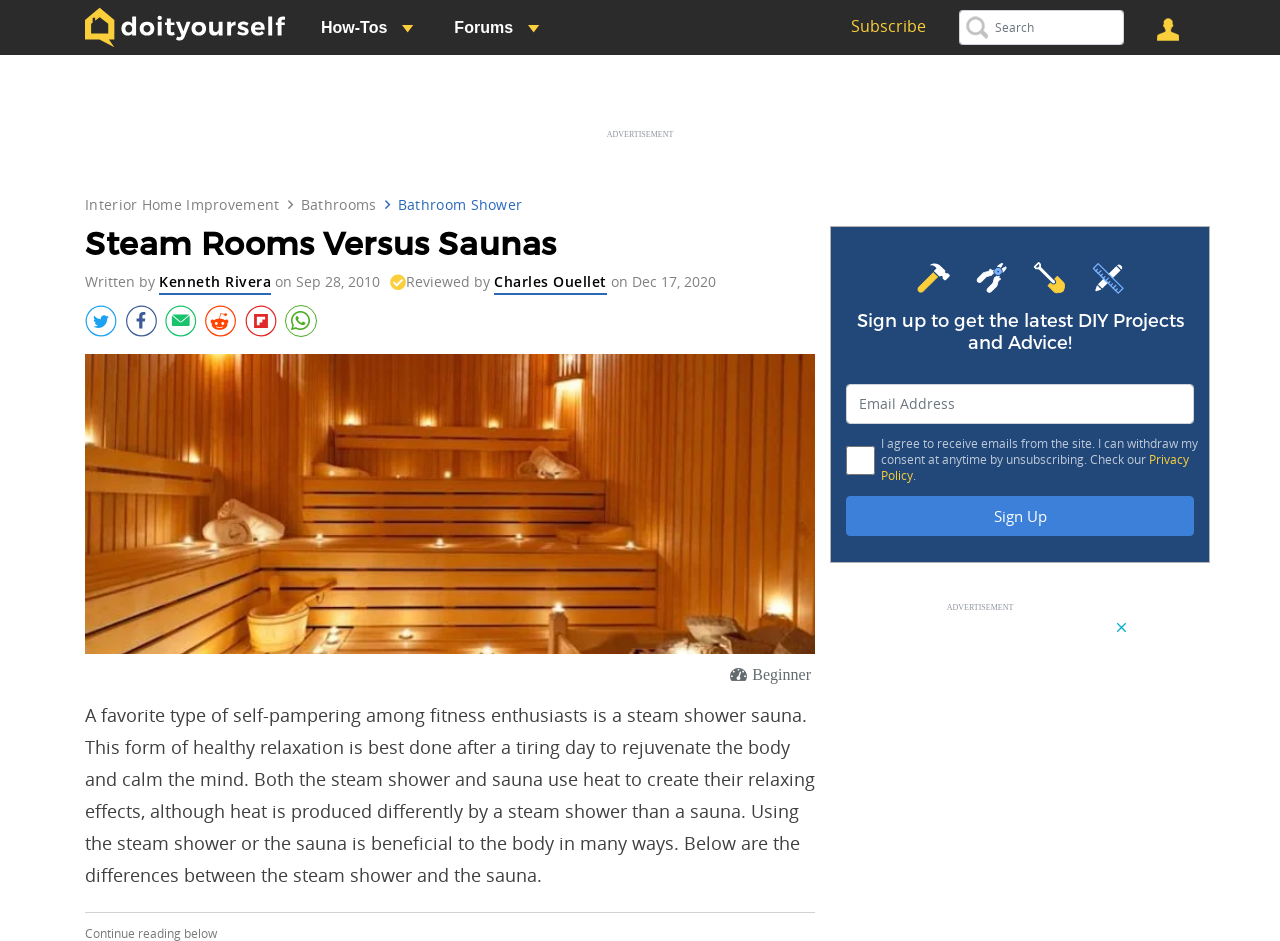Please determine the bounding box coordinates of the section I need to click to accomplish this instruction: "Click HOME".

None